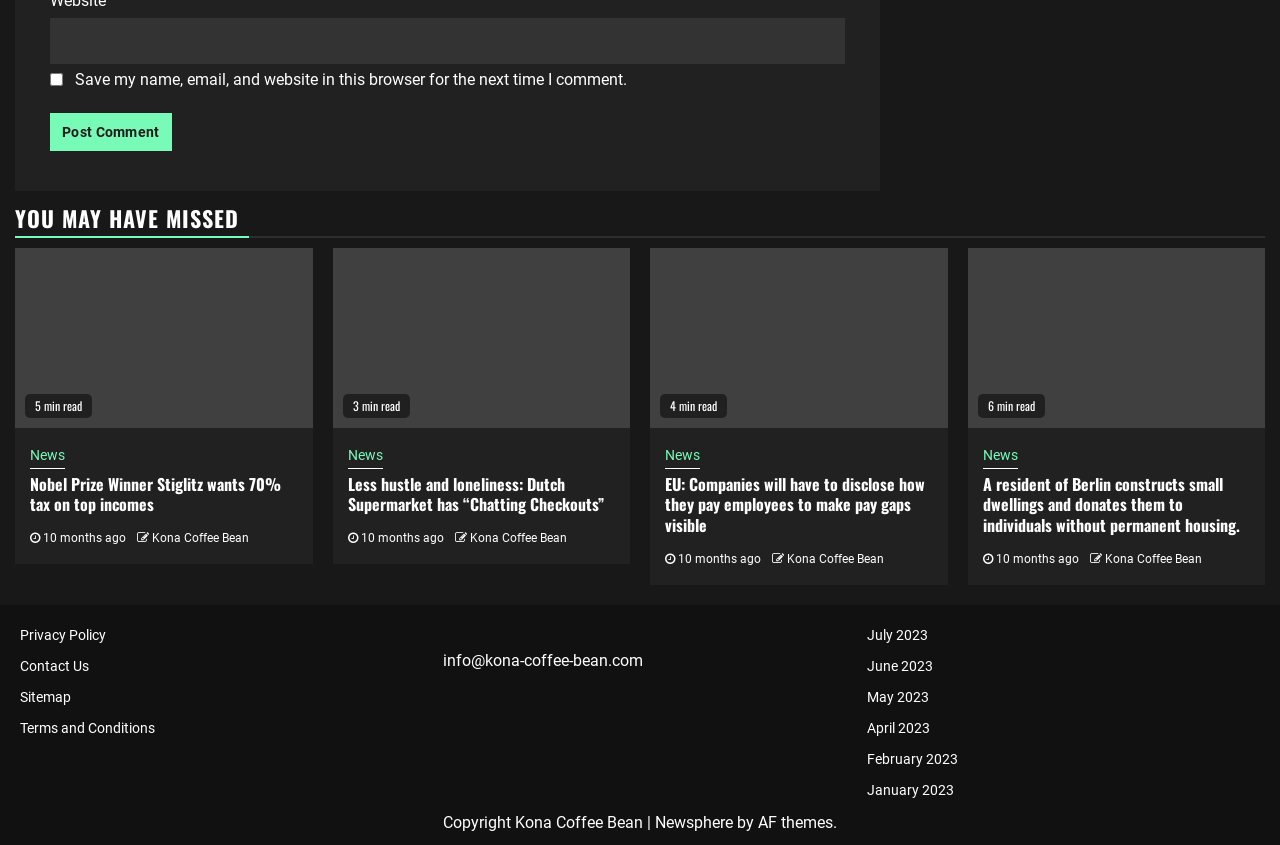Please find the bounding box coordinates of the element that needs to be clicked to perform the following instruction: "visit the news page". The bounding box coordinates should be four float numbers between 0 and 1, represented as [left, top, right, bottom].

[0.023, 0.526, 0.051, 0.555]